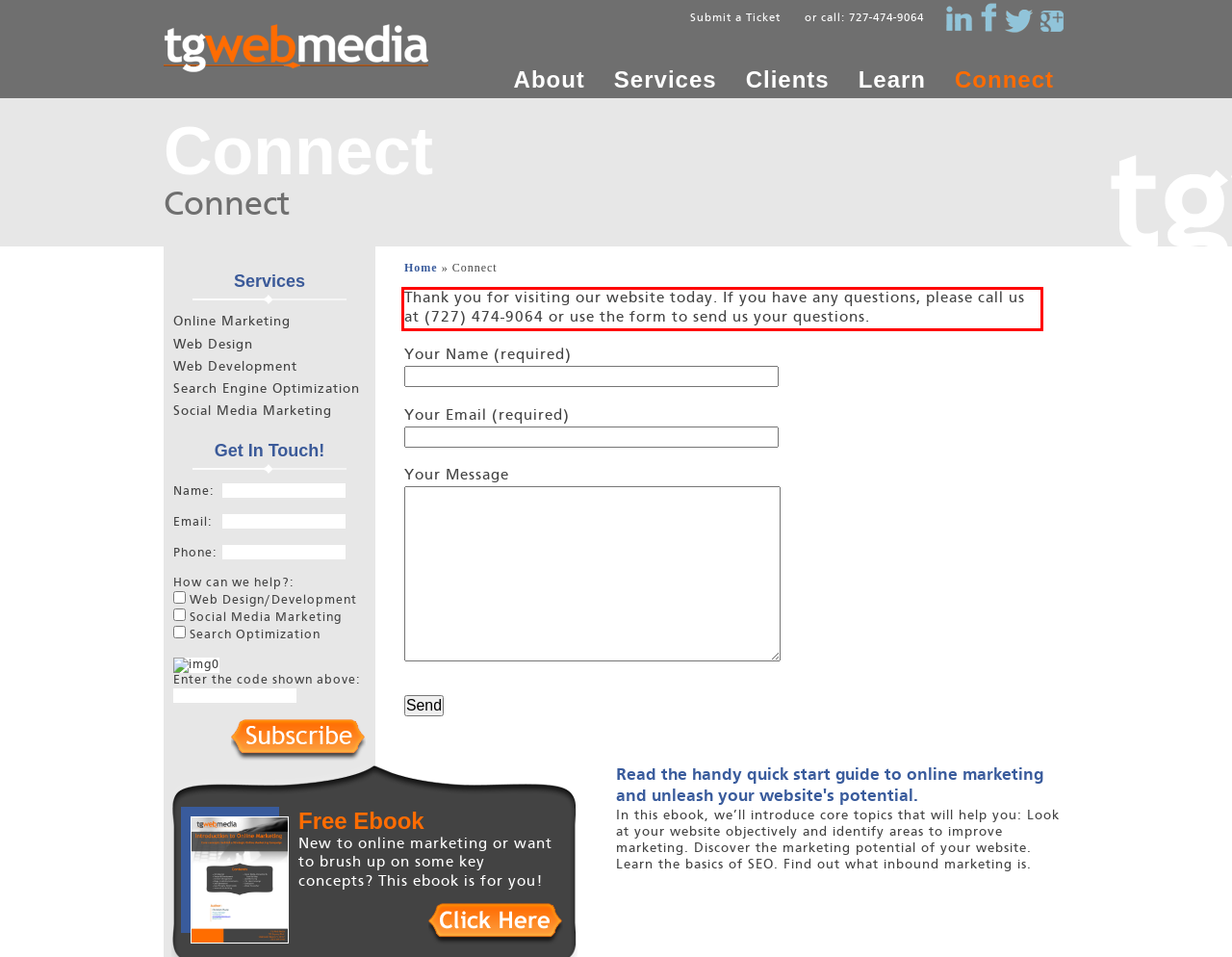Locate the red bounding box in the provided webpage screenshot and use OCR to determine the text content inside it.

Thank you for visiting our website today. If you have any questions, please call us at (727) 474-9064 or use the form to send us your questions.